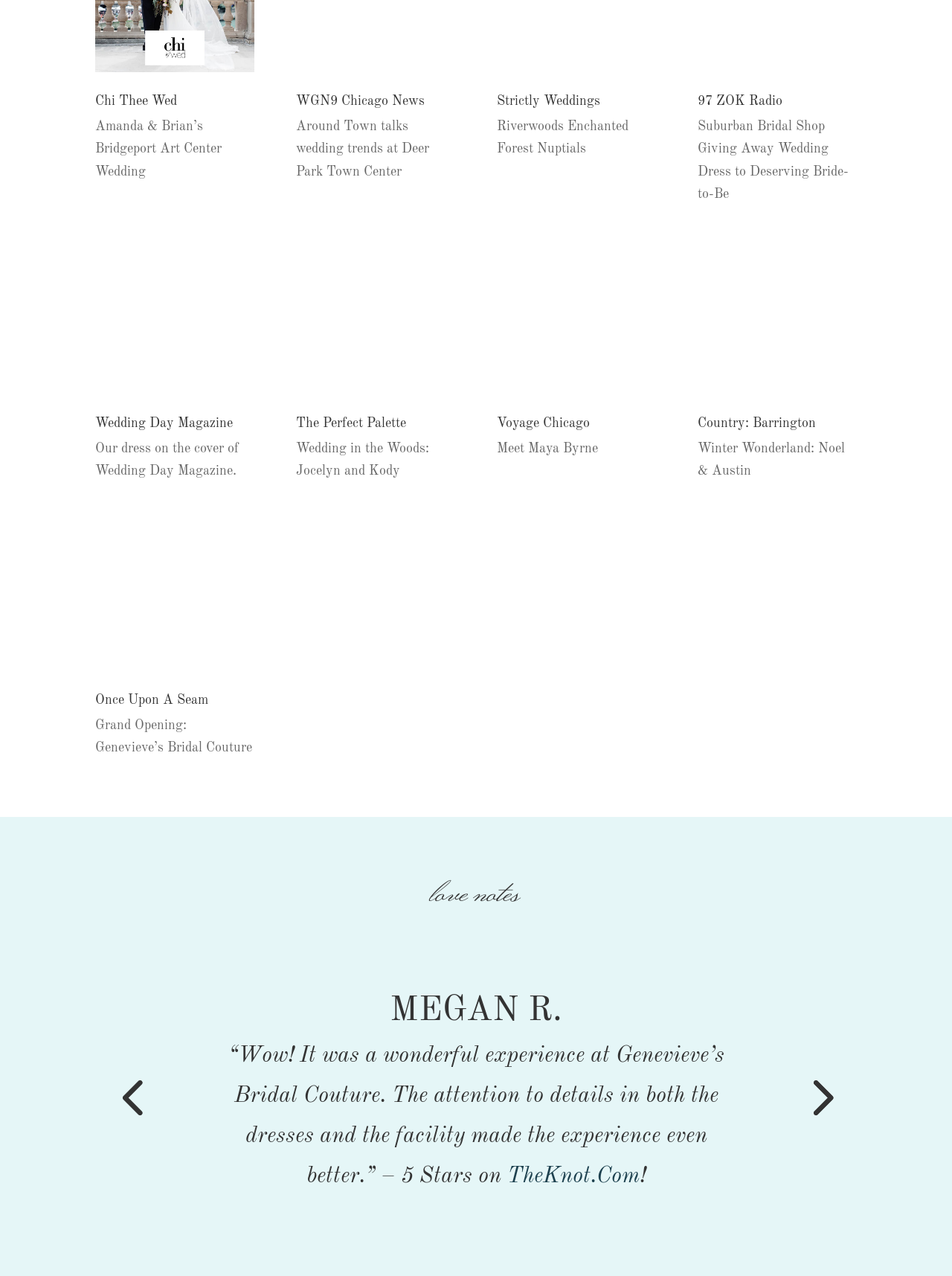Utilize the details in the image to give a detailed response to the question: What is the title of the first article?

I looked at the first heading element [360] and its corresponding link element [460], which both have the text 'Chi Thee Wed'. This is likely the title of the first article.